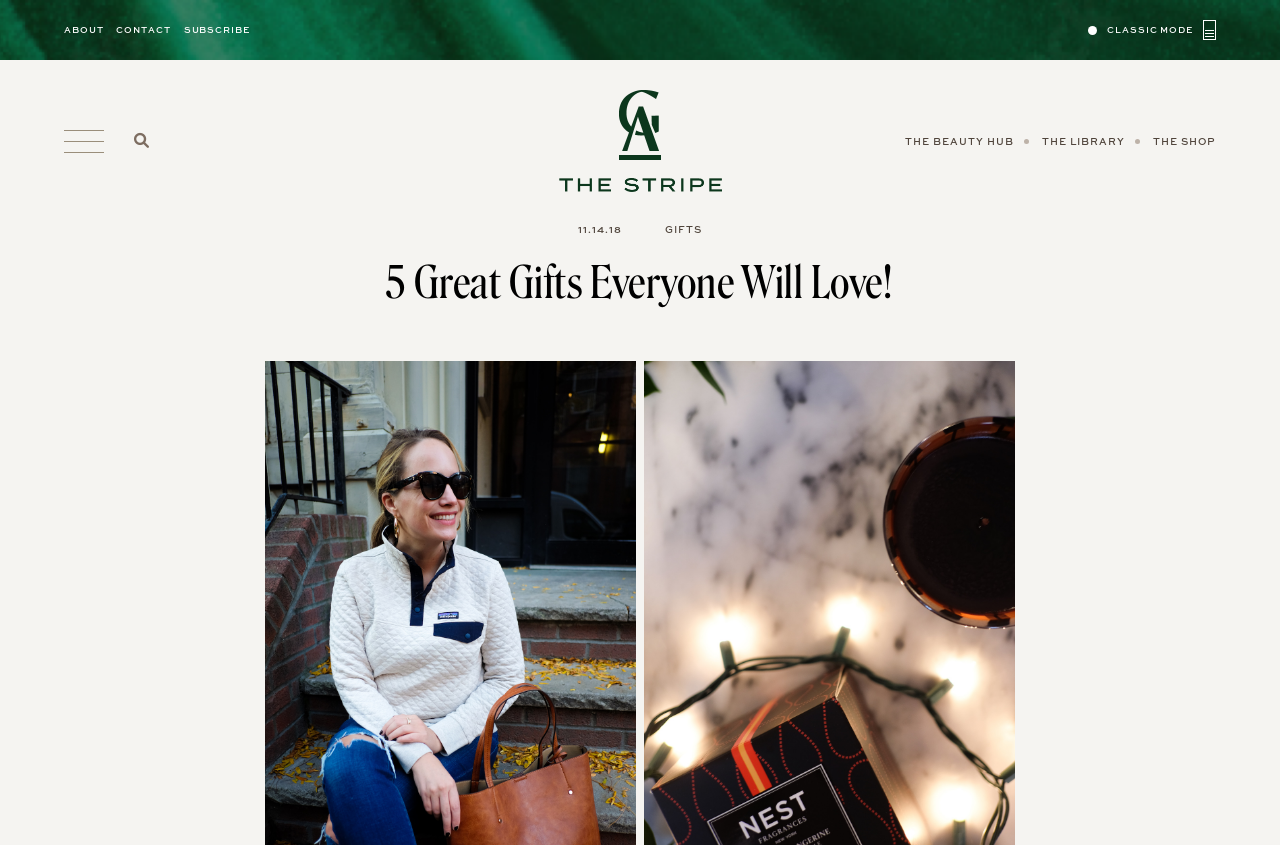Locate the bounding box coordinates for the element described below: "value="SUBSCRIBE"". The coordinates must be four float values between 0 and 1, formatted as [left, top, right, bottom].

None